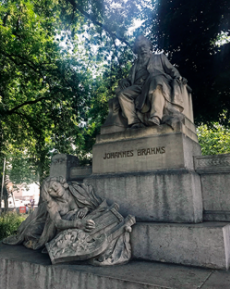What is symbolized by the figure intertwined with musical instruments?
Give a one-word or short-phrase answer derived from the screenshot.

Brahms's music impact